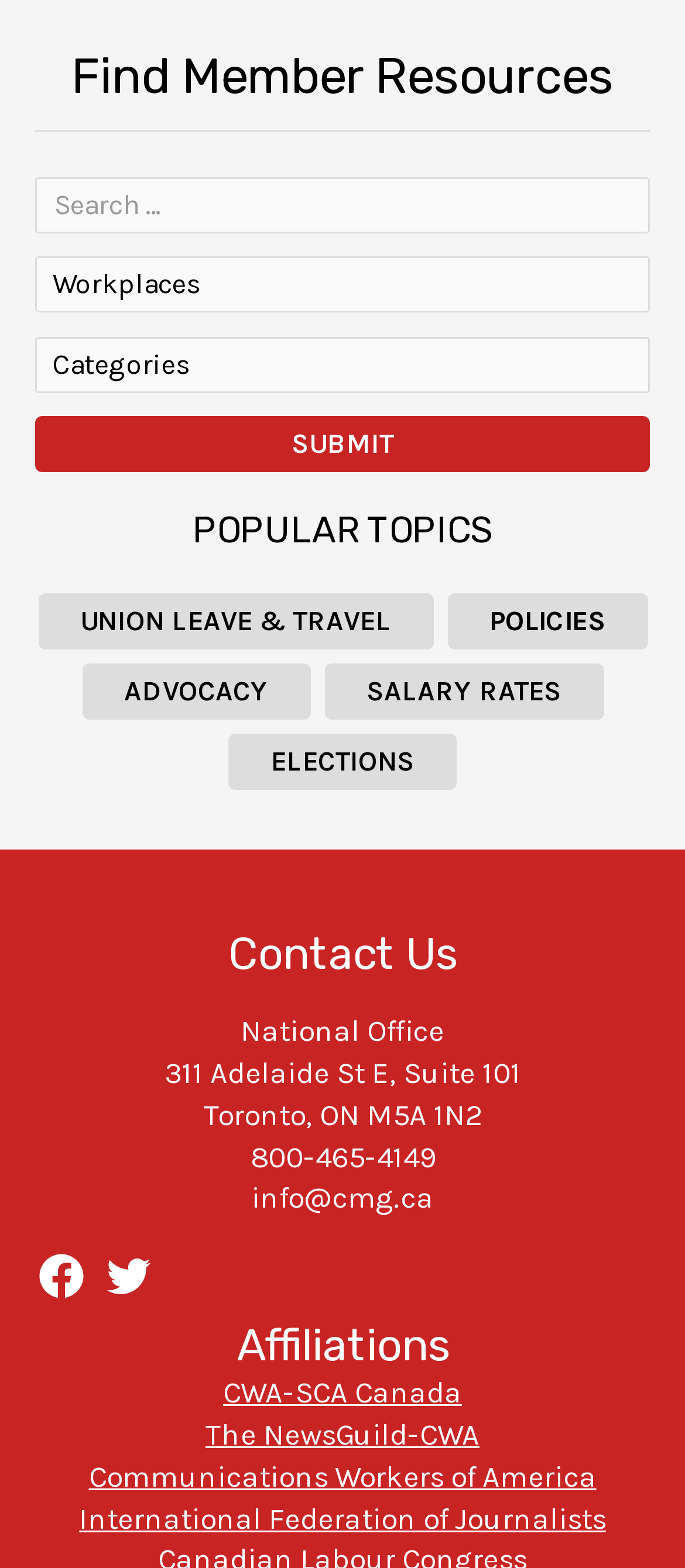Please give a one-word or short phrase response to the following question: 
What is the function of the 'Submit' button?

Search submission